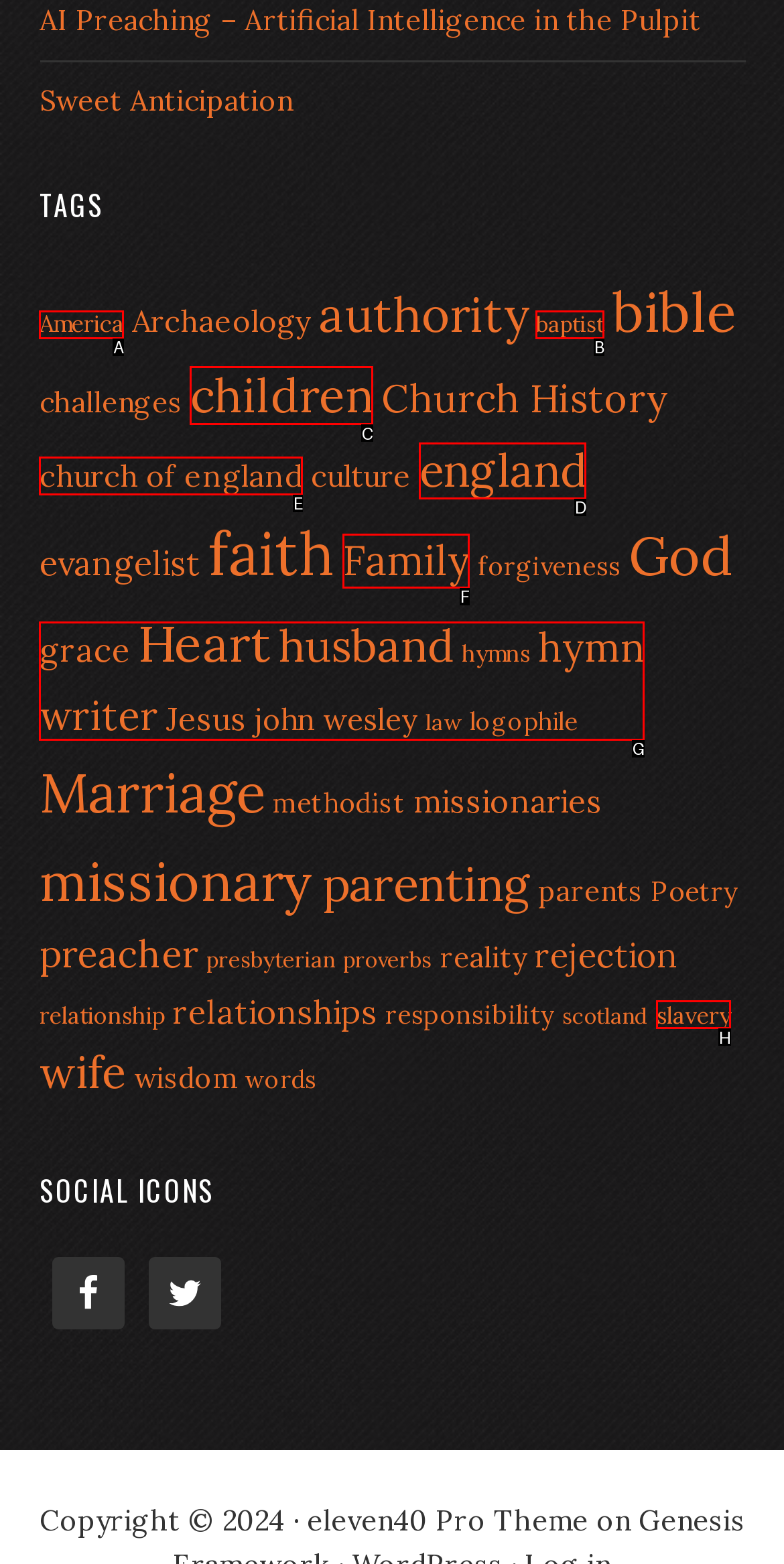Select the letter of the HTML element that best fits the description: church of england
Answer with the corresponding letter from the provided choices.

E